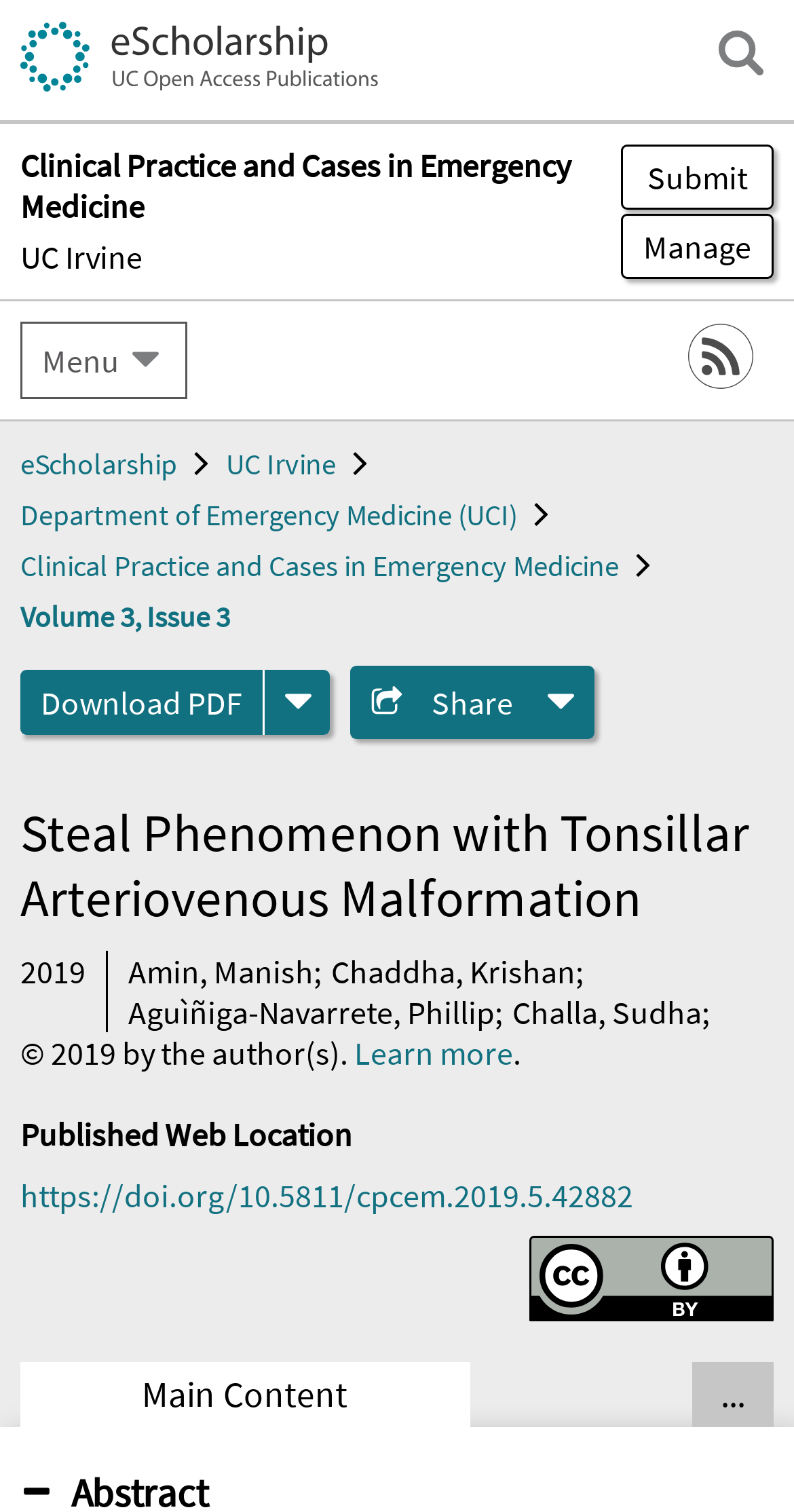Please determine the bounding box coordinates of the element's region to click for the following instruction: "View the RSS feed".

[0.867, 0.214, 0.949, 0.257]